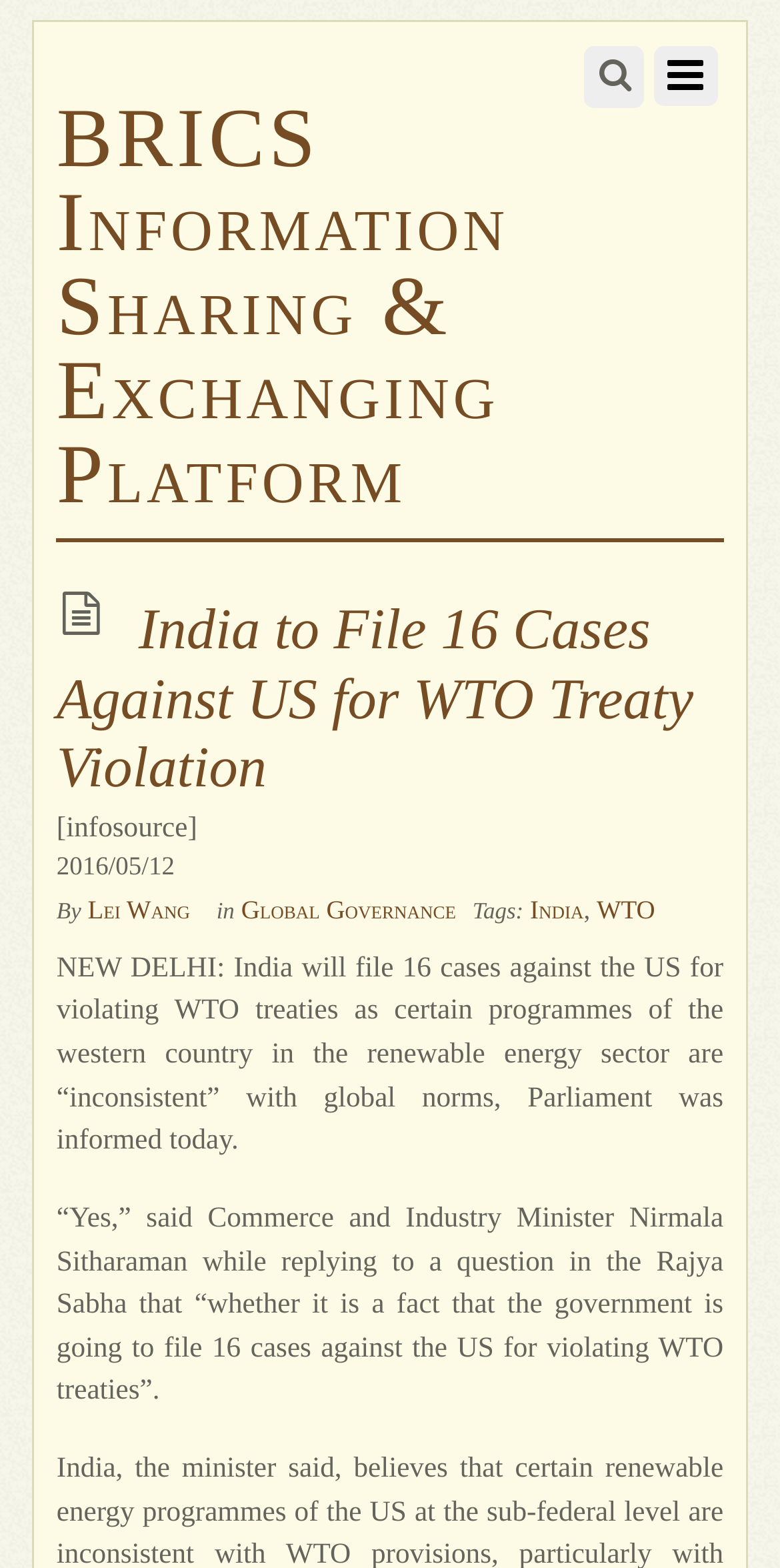Use a single word or phrase to answer this question: 
What is the author of this article?

Lei Wang